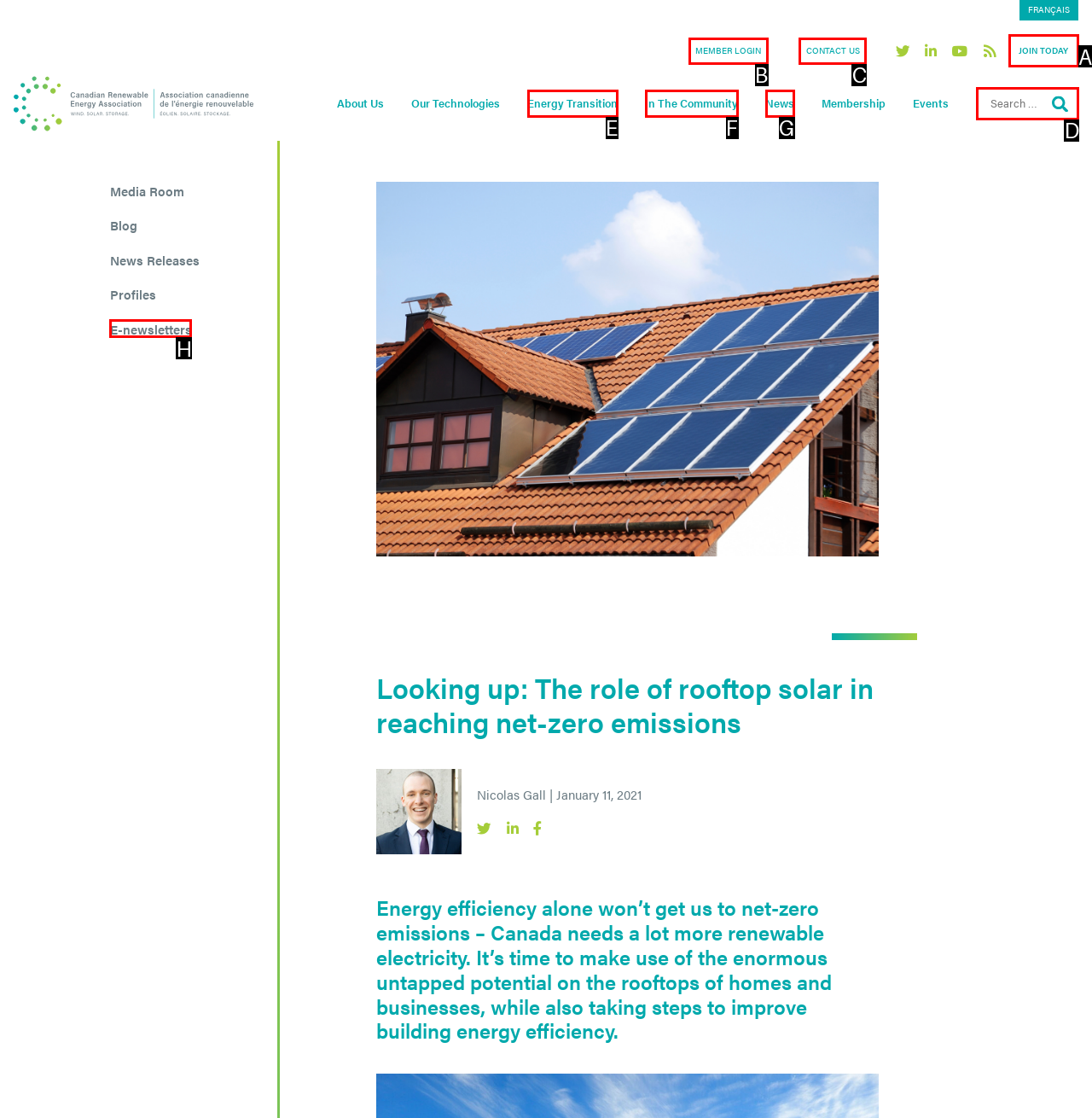Determine the letter of the element to click to accomplish this task: Click the 'Start for free' button. Respond with the letter.

None